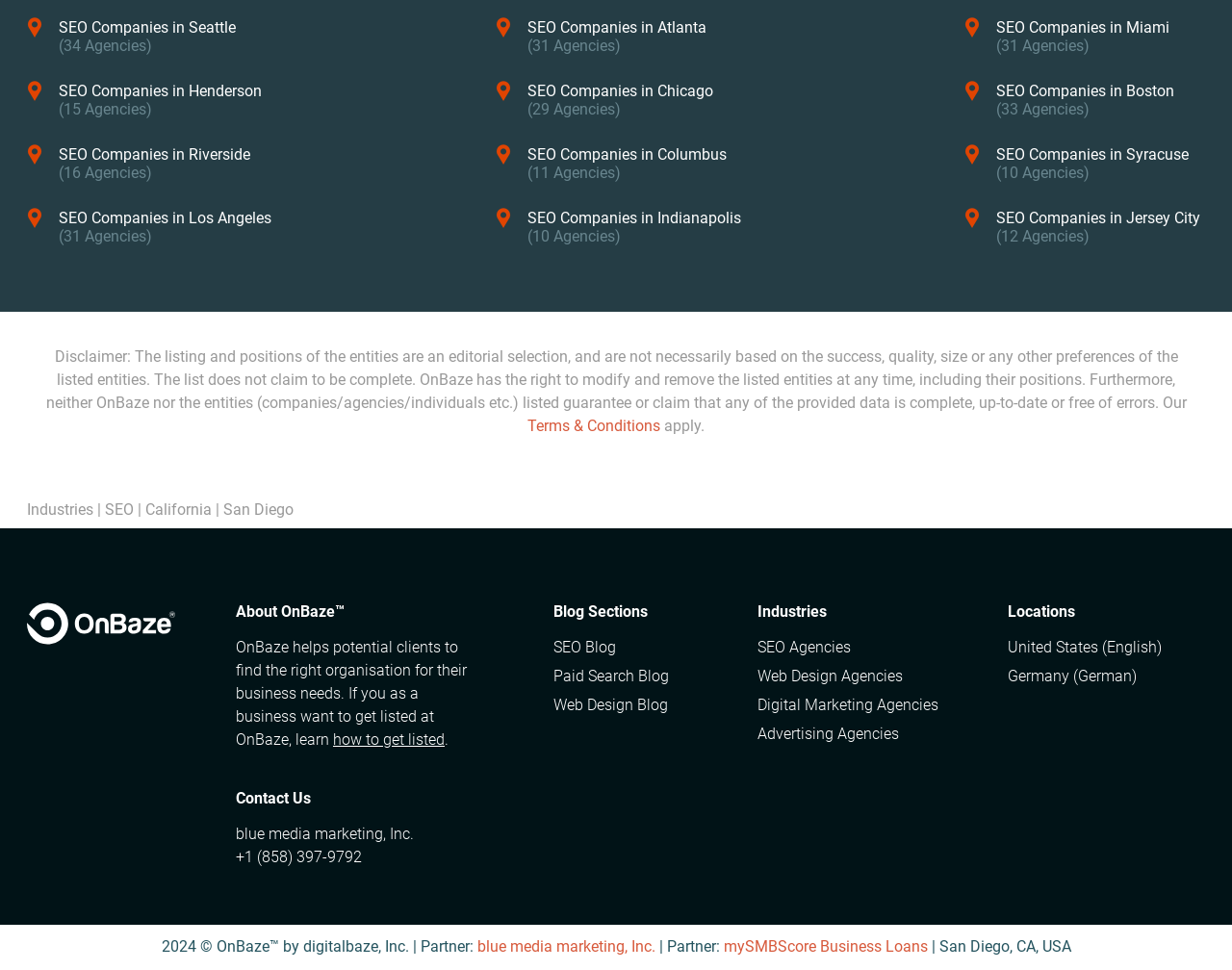Find the bounding box coordinates of the clickable element required to execute the following instruction: "View Terms of Use". Provide the coordinates as four float numbers between 0 and 1, i.e., [left, top, right, bottom].

None